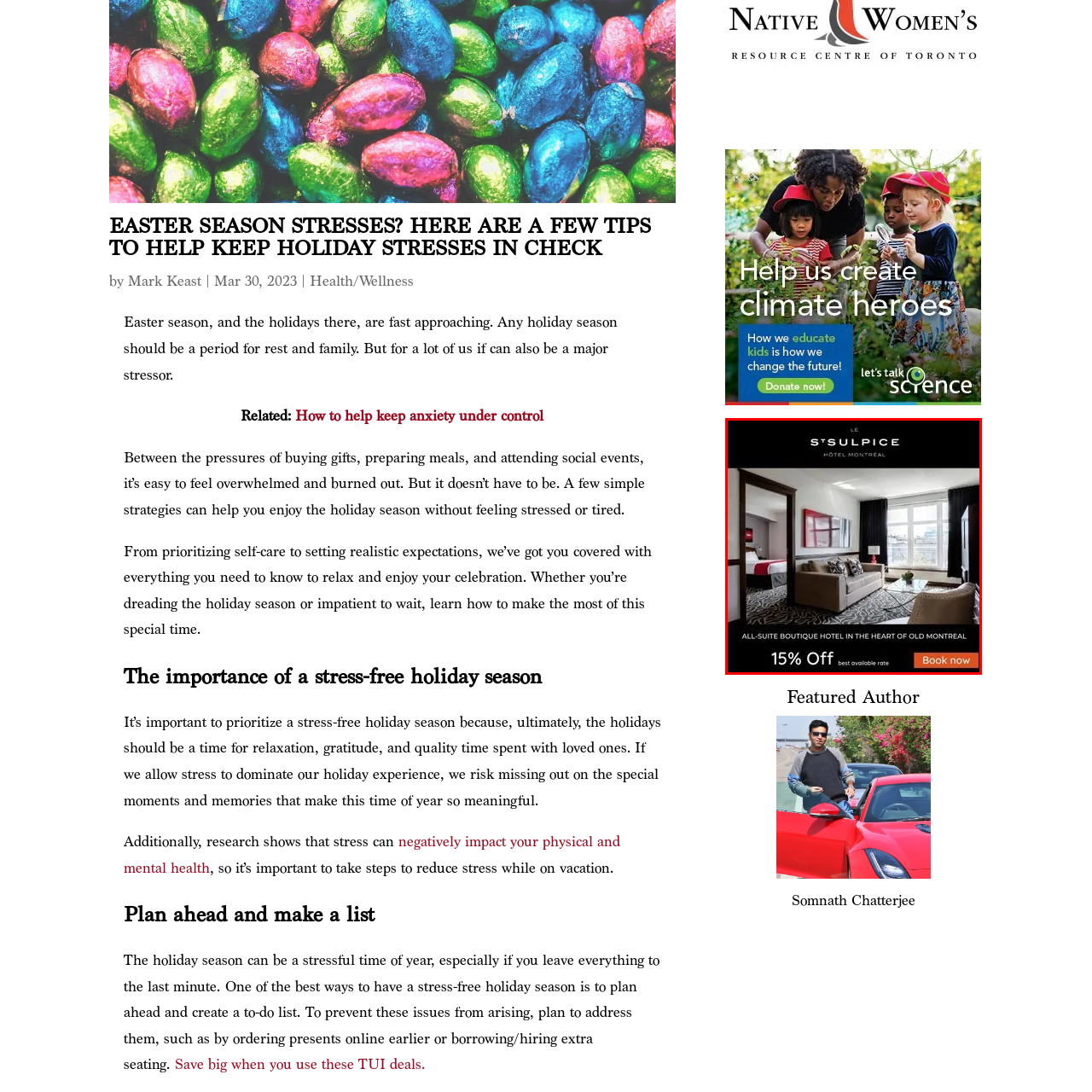What is the discount offered on the best available rate?
Focus on the area marked by the red bounding box and respond to the question with as much detail as possible.

The caption highlights a promotional offer, mentioning a '15% discount on the best available rate', which is the discount being offered.